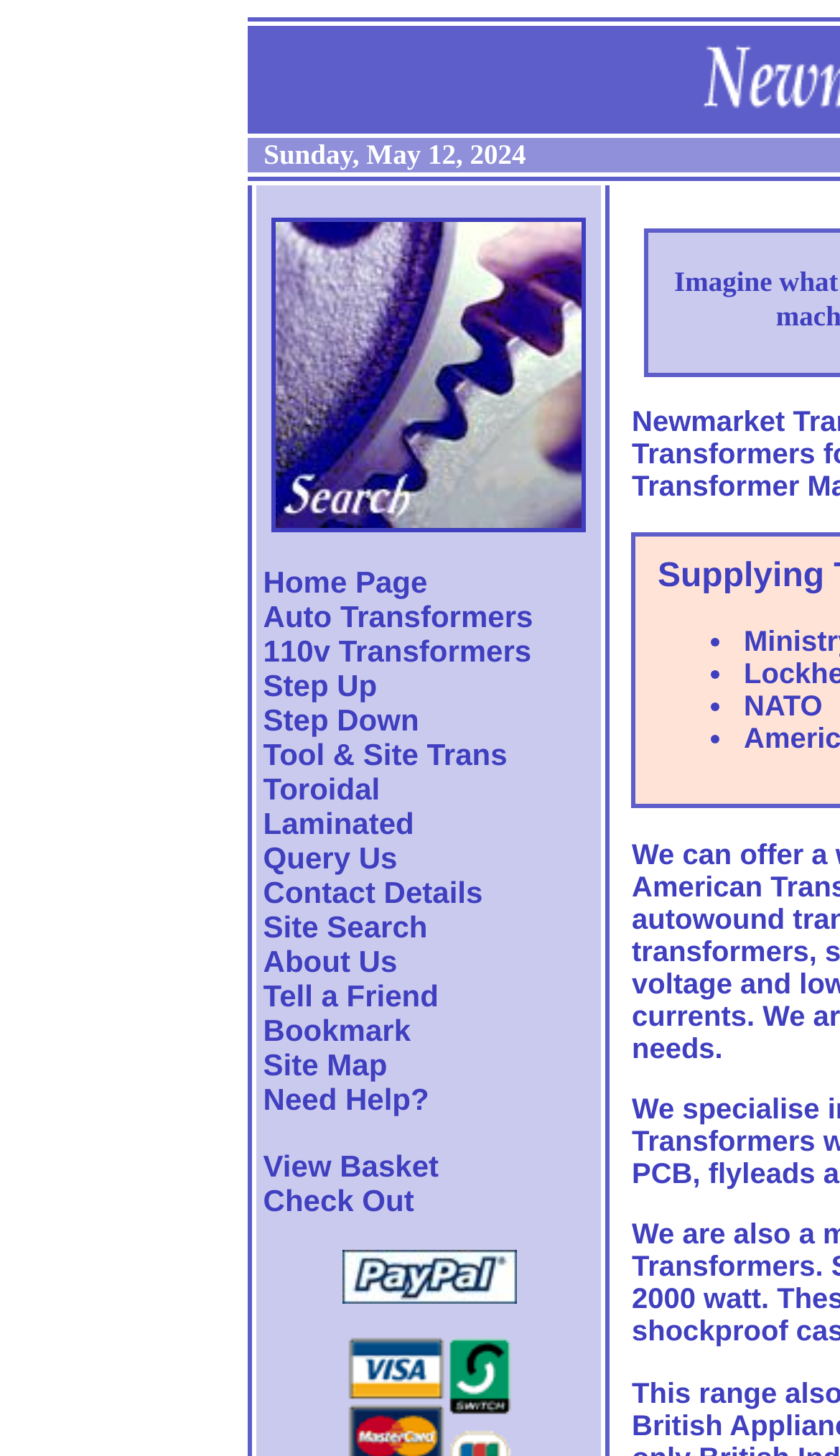Find the bounding box coordinates of the element's region that should be clicked in order to follow the given instruction: "Search for other useful web sites". The coordinates should consist of four float numbers between 0 and 1, i.e., [left, top, right, bottom].

[0.752, 0.138, 0.778, 0.161]